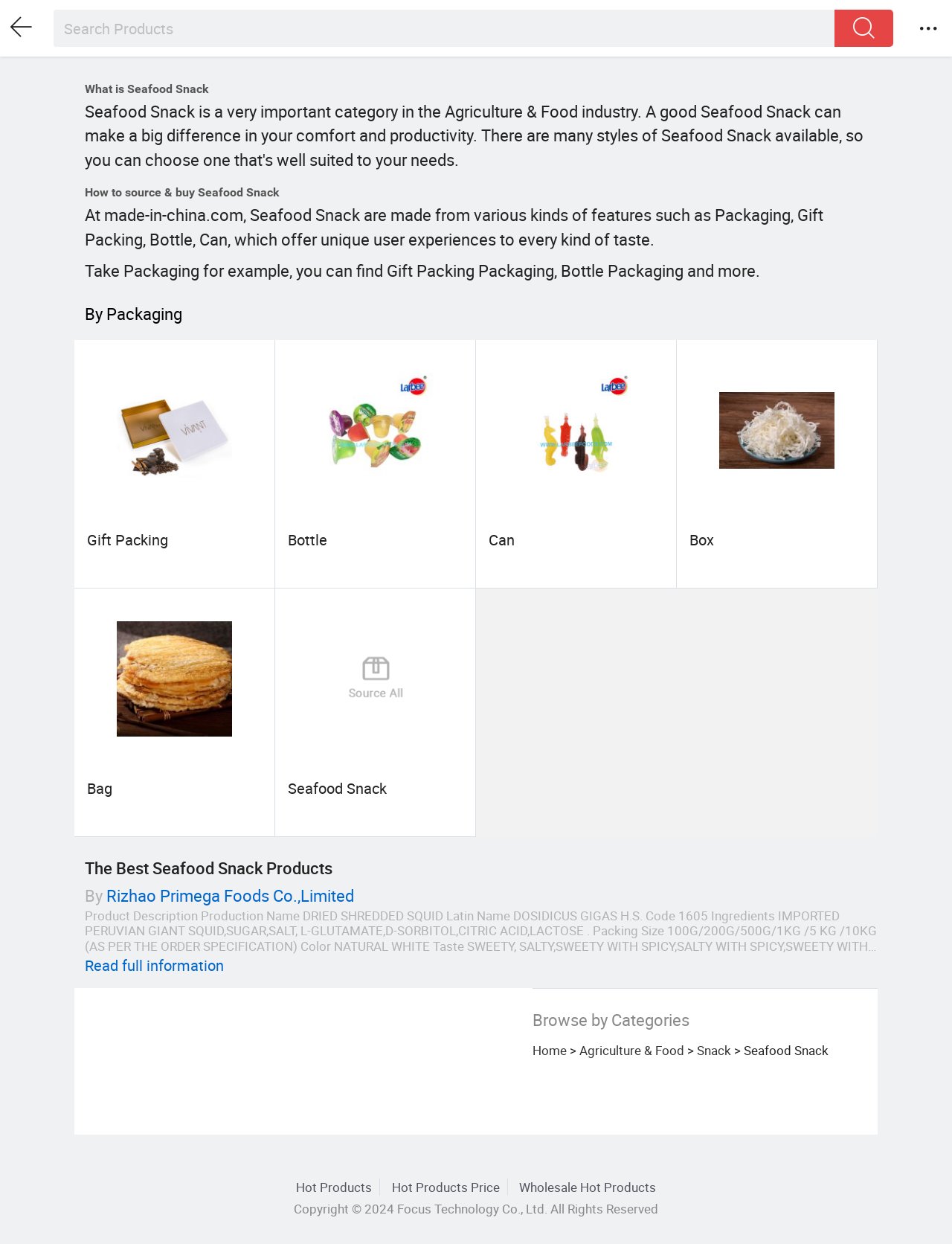What is the price range of Healthy Shredded Squid Snack?
Offer a detailed and exhaustive answer to the question.

From the webpage, we can see that the price range of Healthy Shredded Squid Snack is listed as US $ 8.88-12.88 per kg, as indicated by the StaticText element.